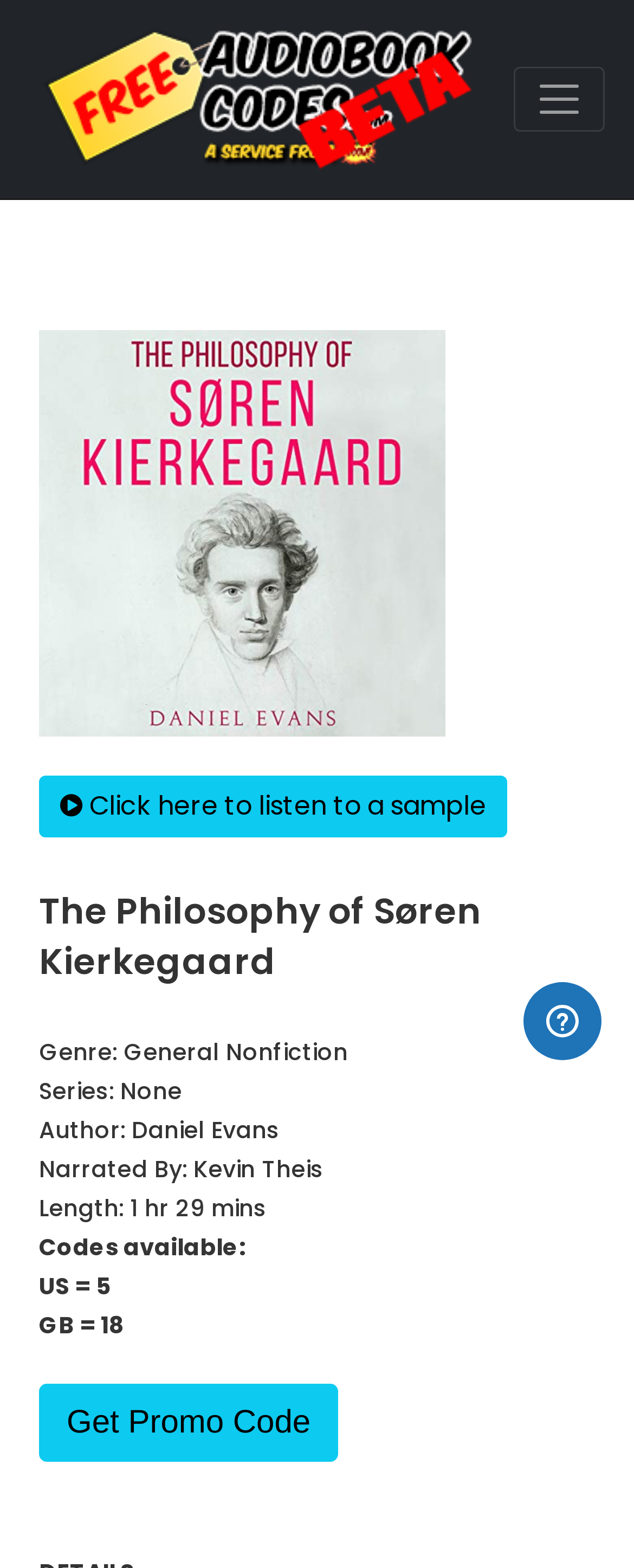How long is the audiobook?
Using the image, respond with a single word or phrase.

1 hr 29 mins